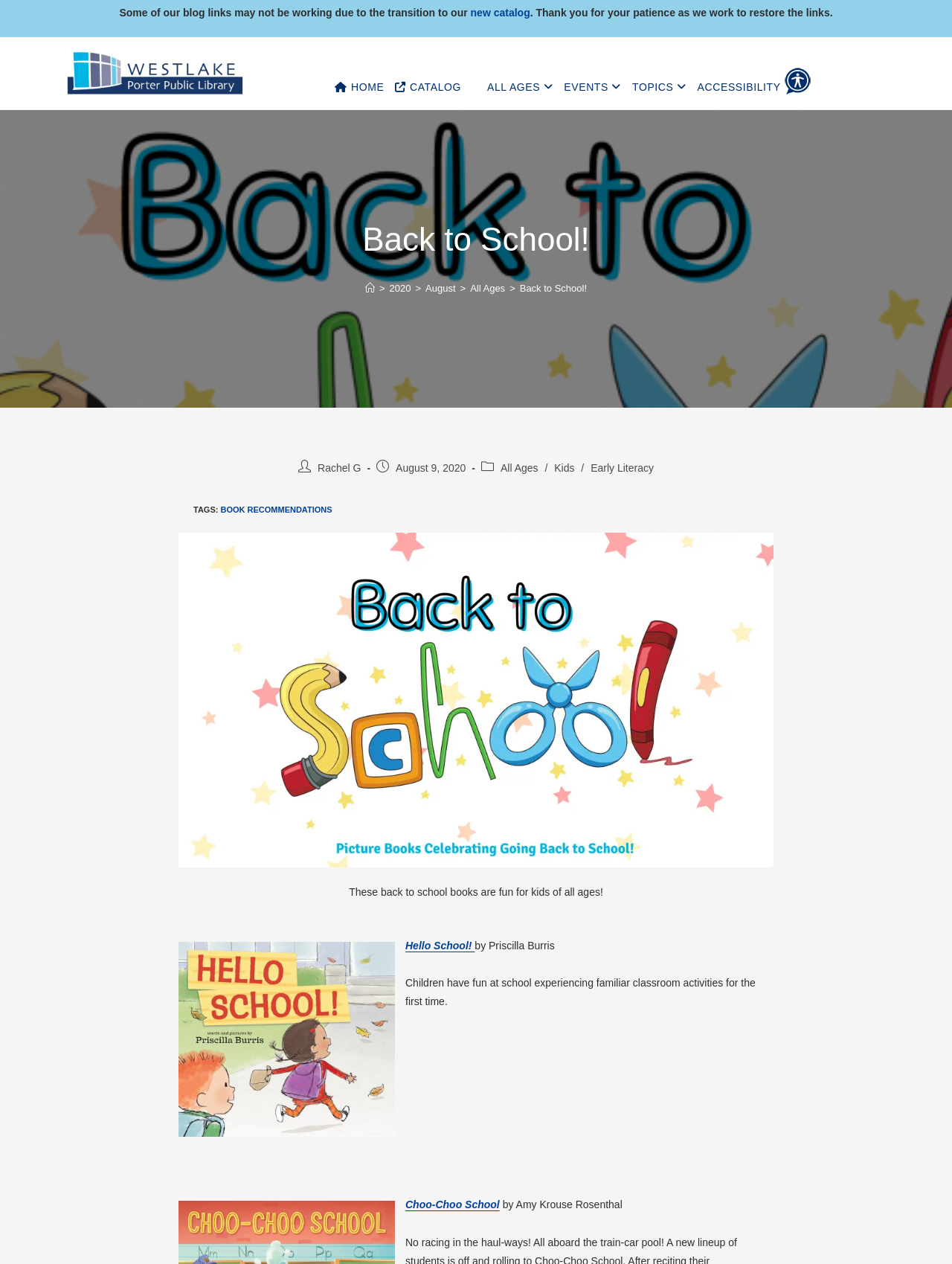Given the description of a UI element: "Back to School!", identify the bounding box coordinates of the matching element in the webpage screenshot.

[0.546, 0.224, 0.616, 0.233]